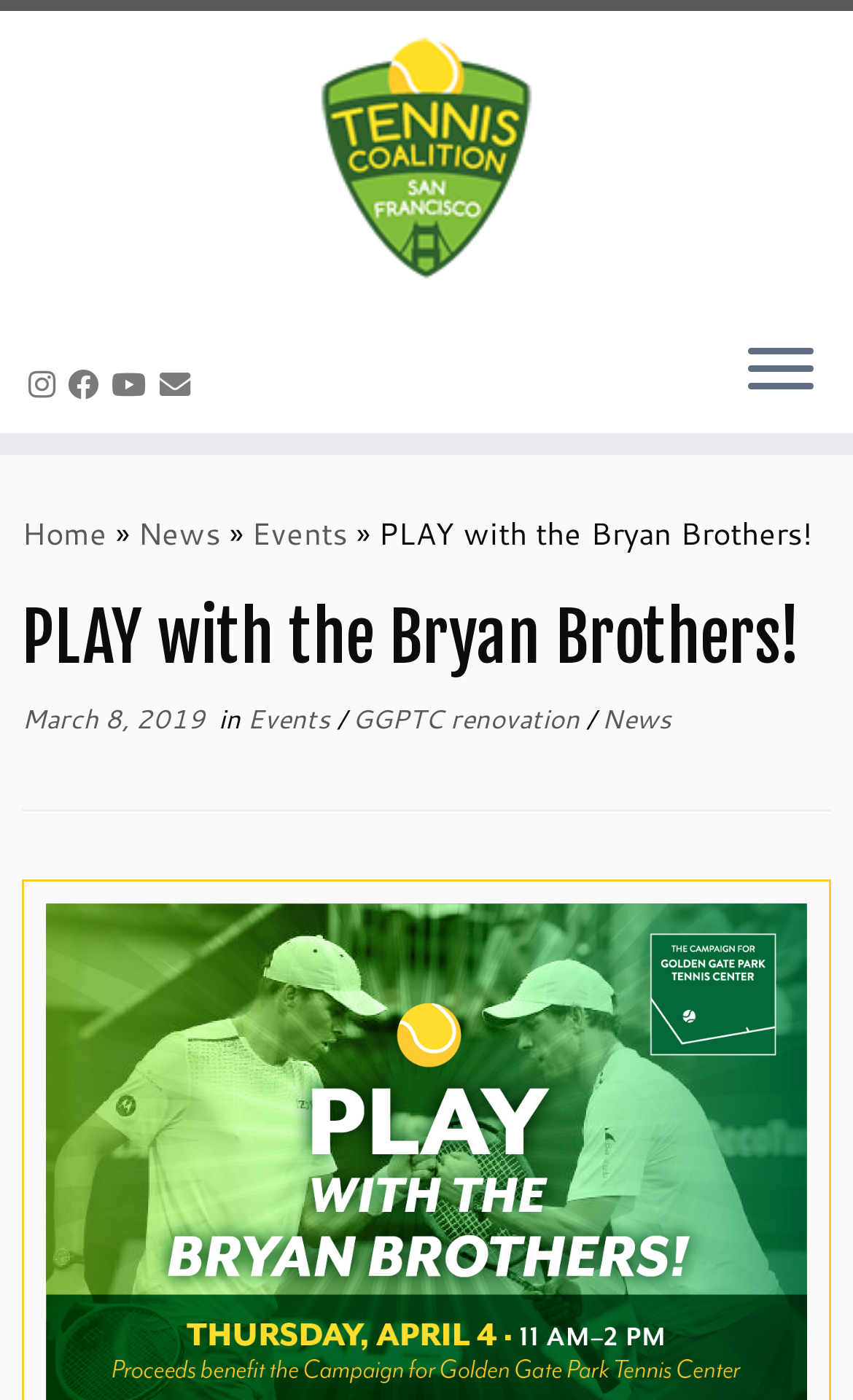What are the social media platforms to follow?
Based on the image, respond with a single word or phrase.

Instagram, Facebook, Youtube